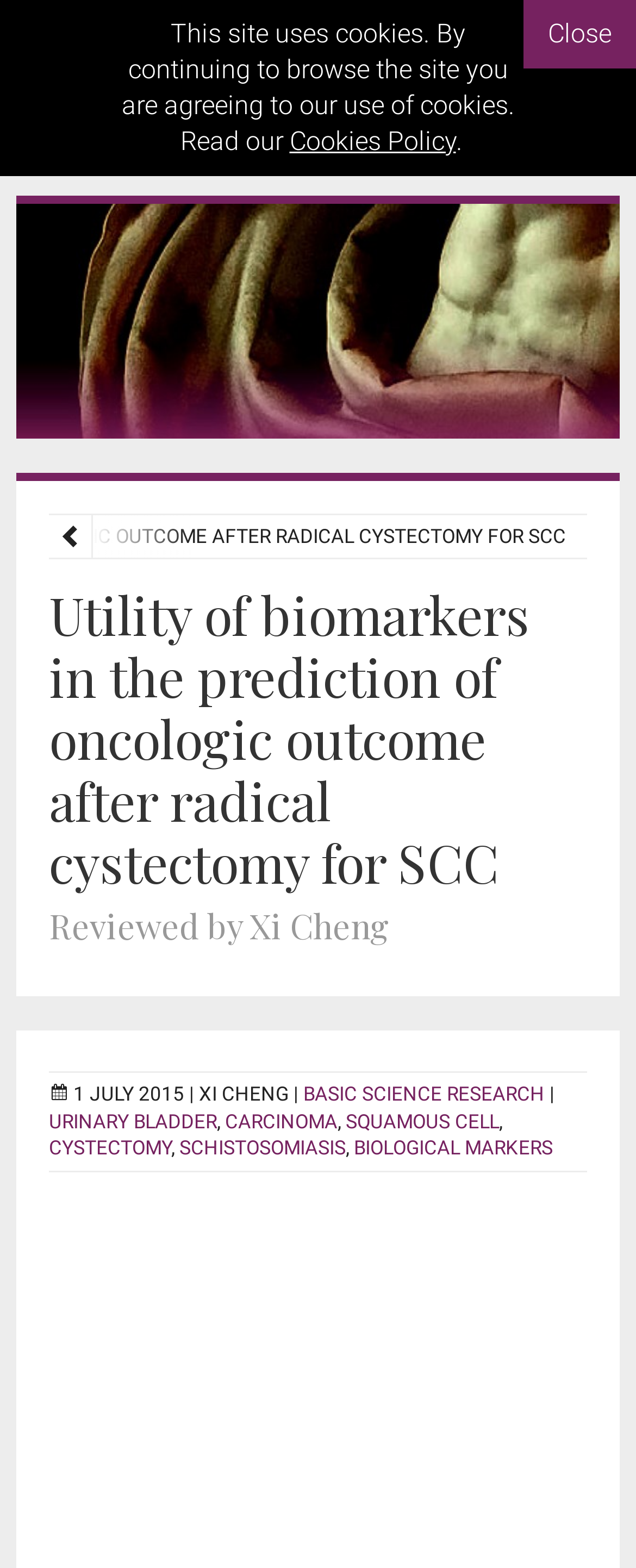Please identify the coordinates of the bounding box that should be clicked to fulfill this instruction: "view article about SQUAMOUS CELL CARCINOMA".

[0.544, 0.708, 0.785, 0.722]